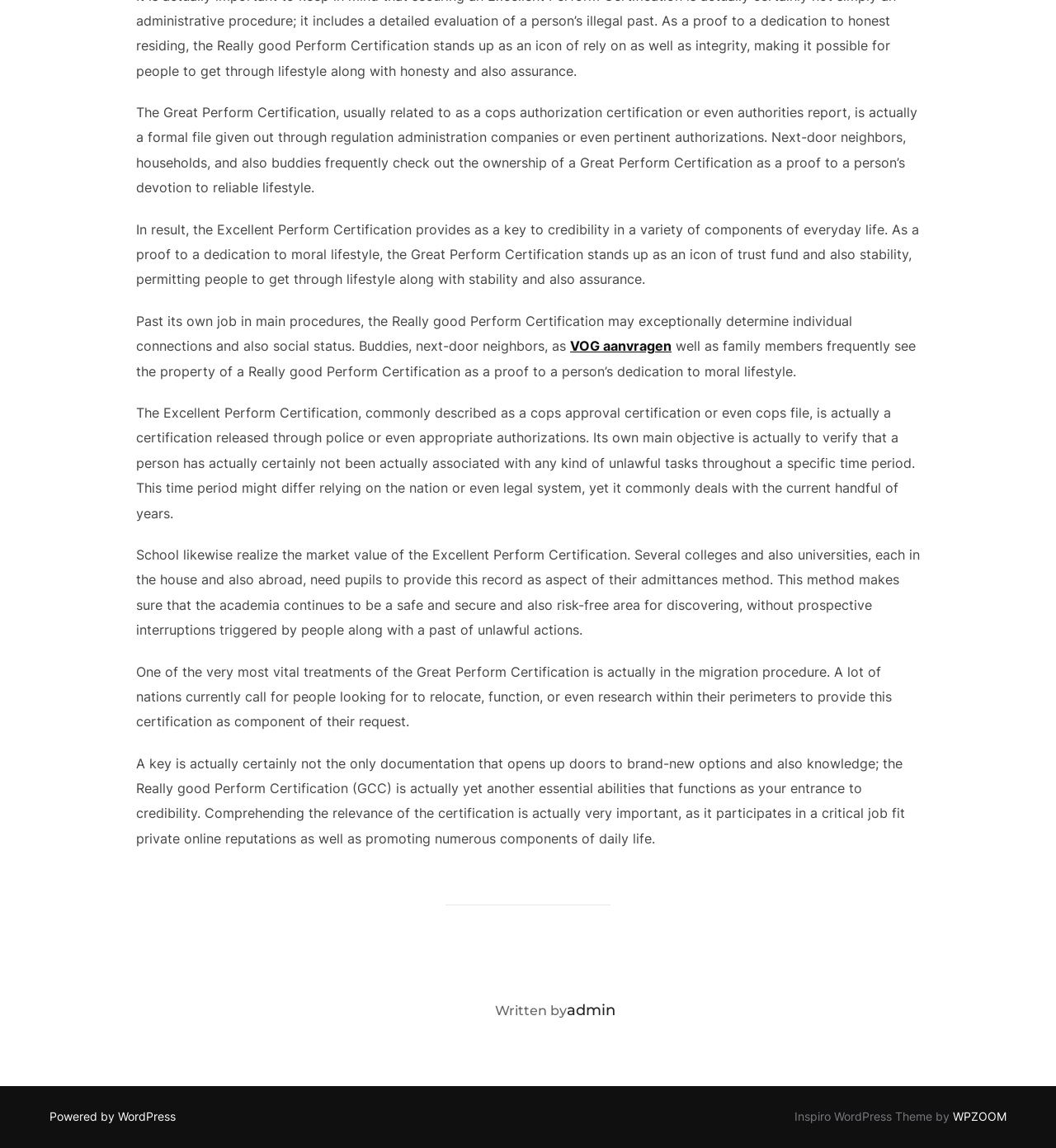For the element described, predict the bounding box coordinates as (top-left x, top-left y, bottom-right x, bottom-right y). All values should be between 0 and 1. Element description: admin

[0.536, 0.872, 0.582, 0.888]